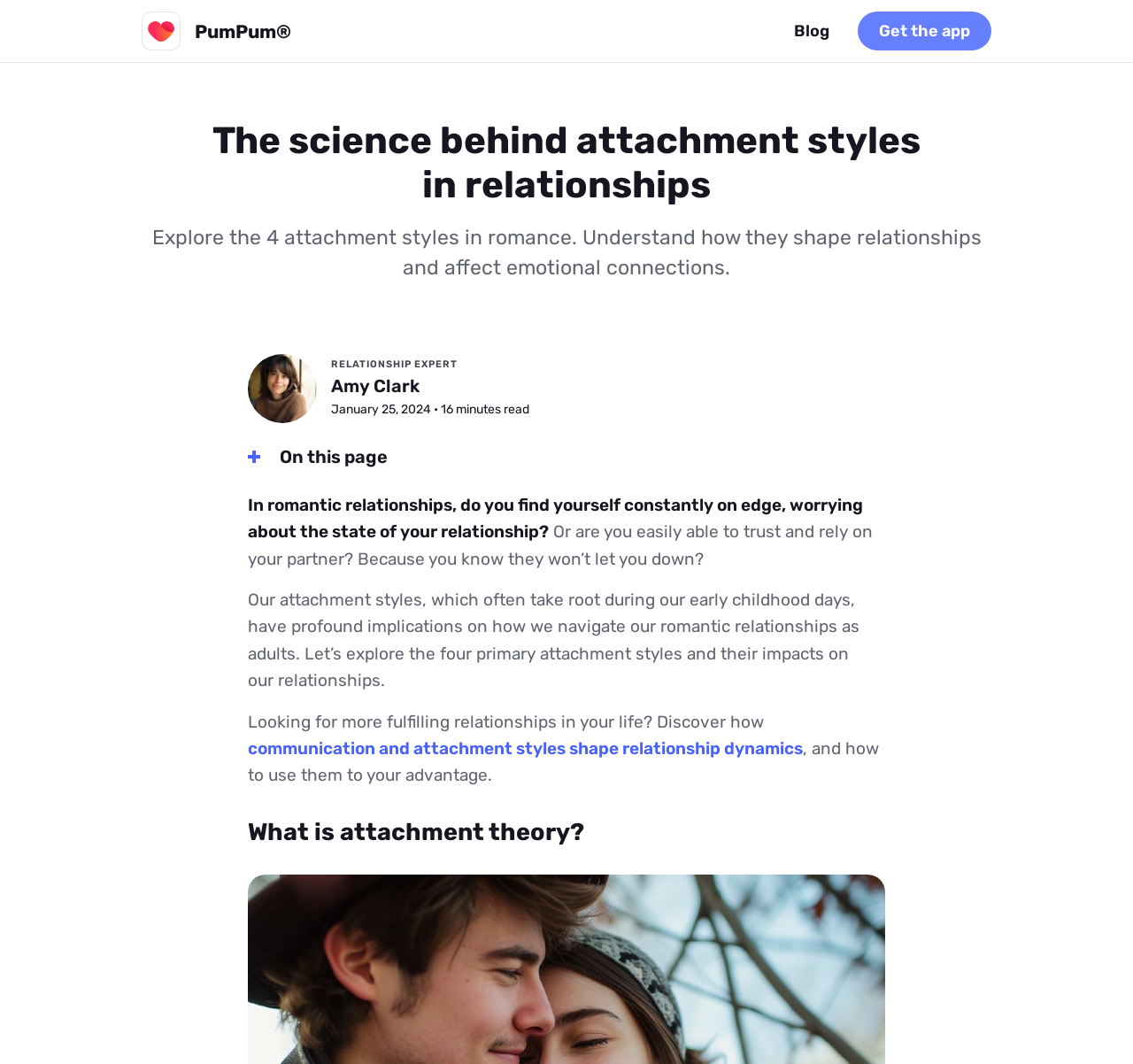Please determine the heading text of this webpage.

The science behind attachment styles in relationships